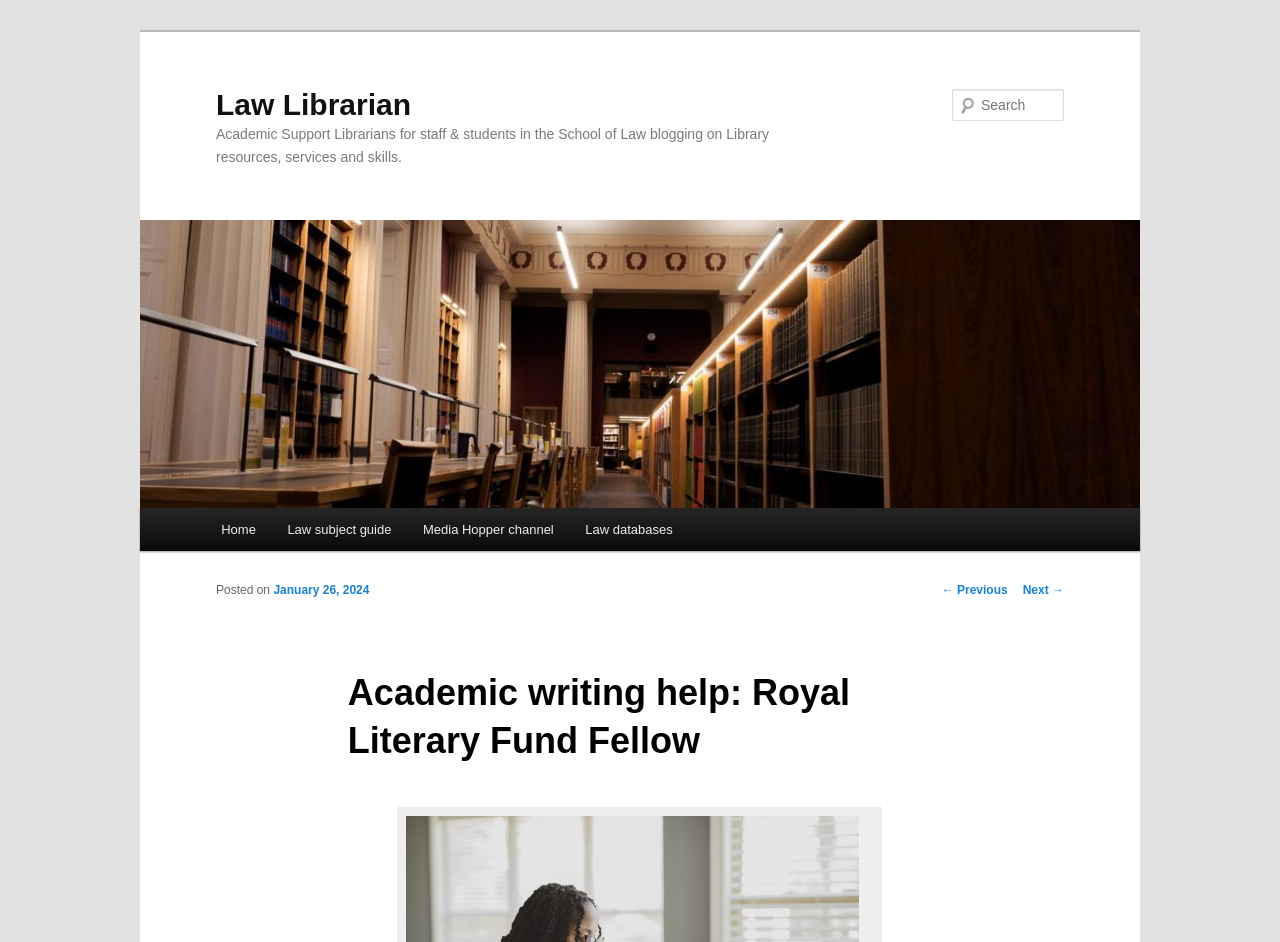Please answer the following question using a single word or phrase: 
What is the name of the librarian?

Law Librarian